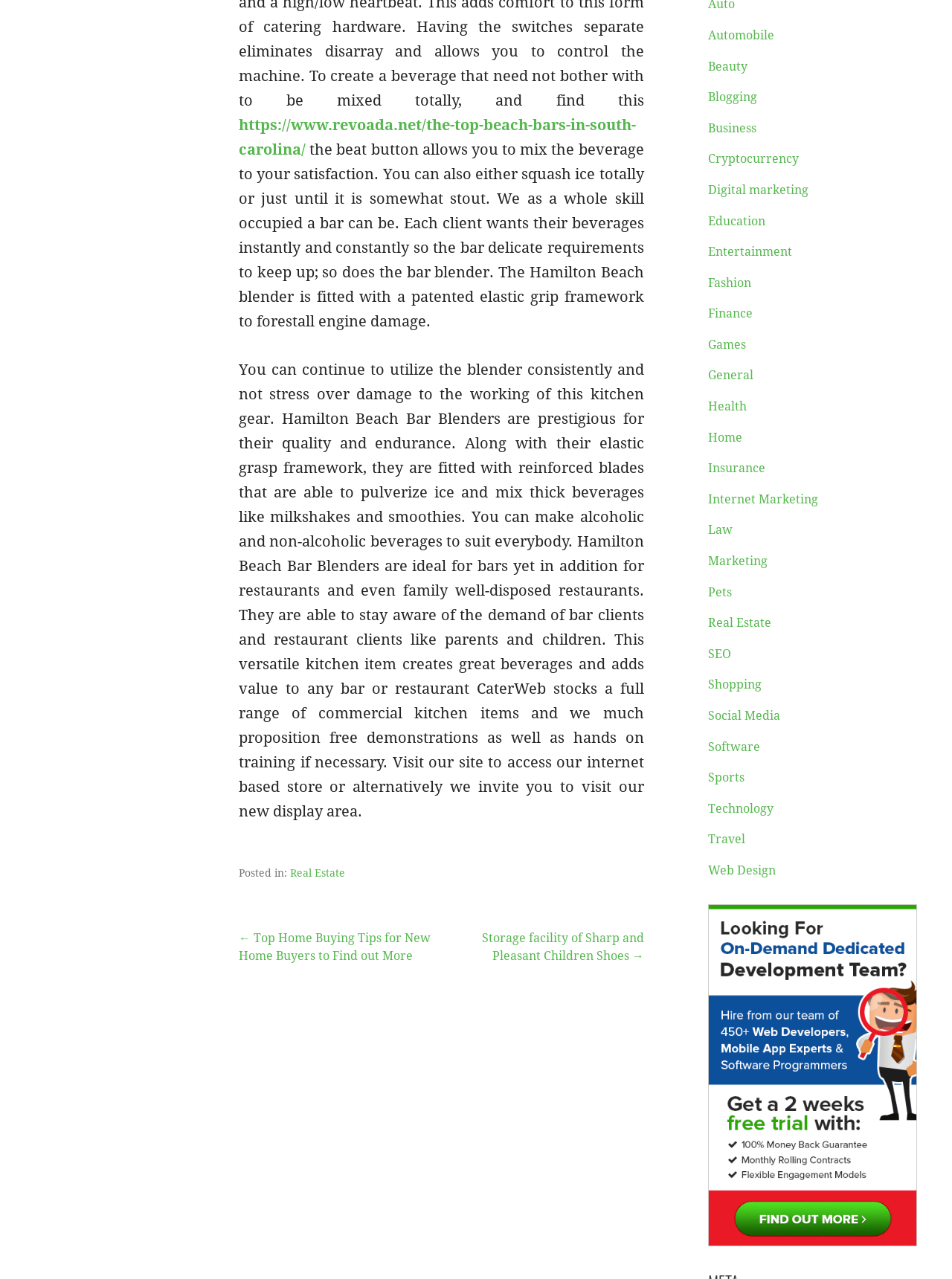Locate the bounding box of the UI element described in the following text: "Beauty".

[0.743, 0.046, 0.785, 0.057]